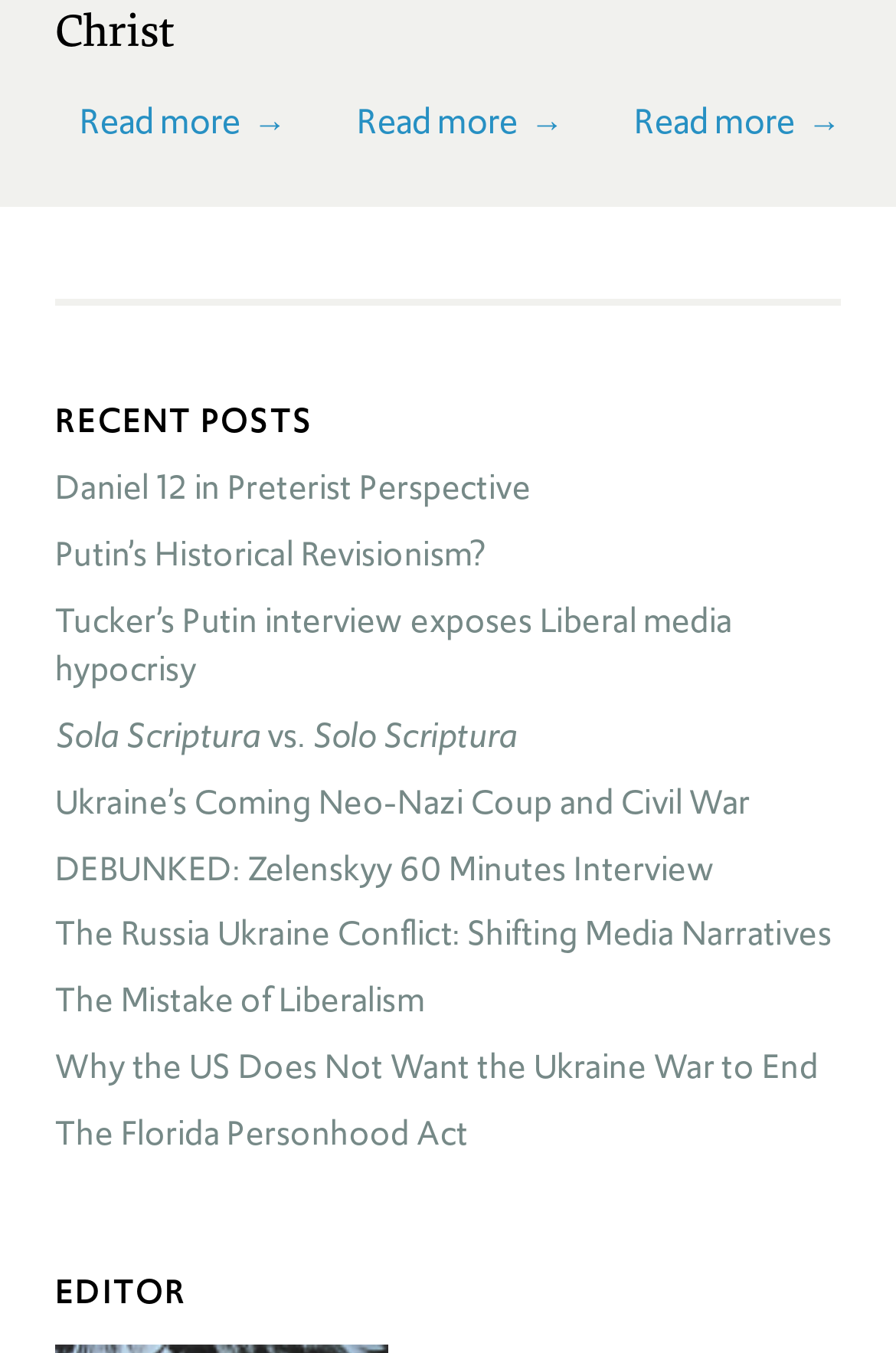Please locate the bounding box coordinates of the element that should be clicked to achieve the given instruction: "Click the first social media link".

None